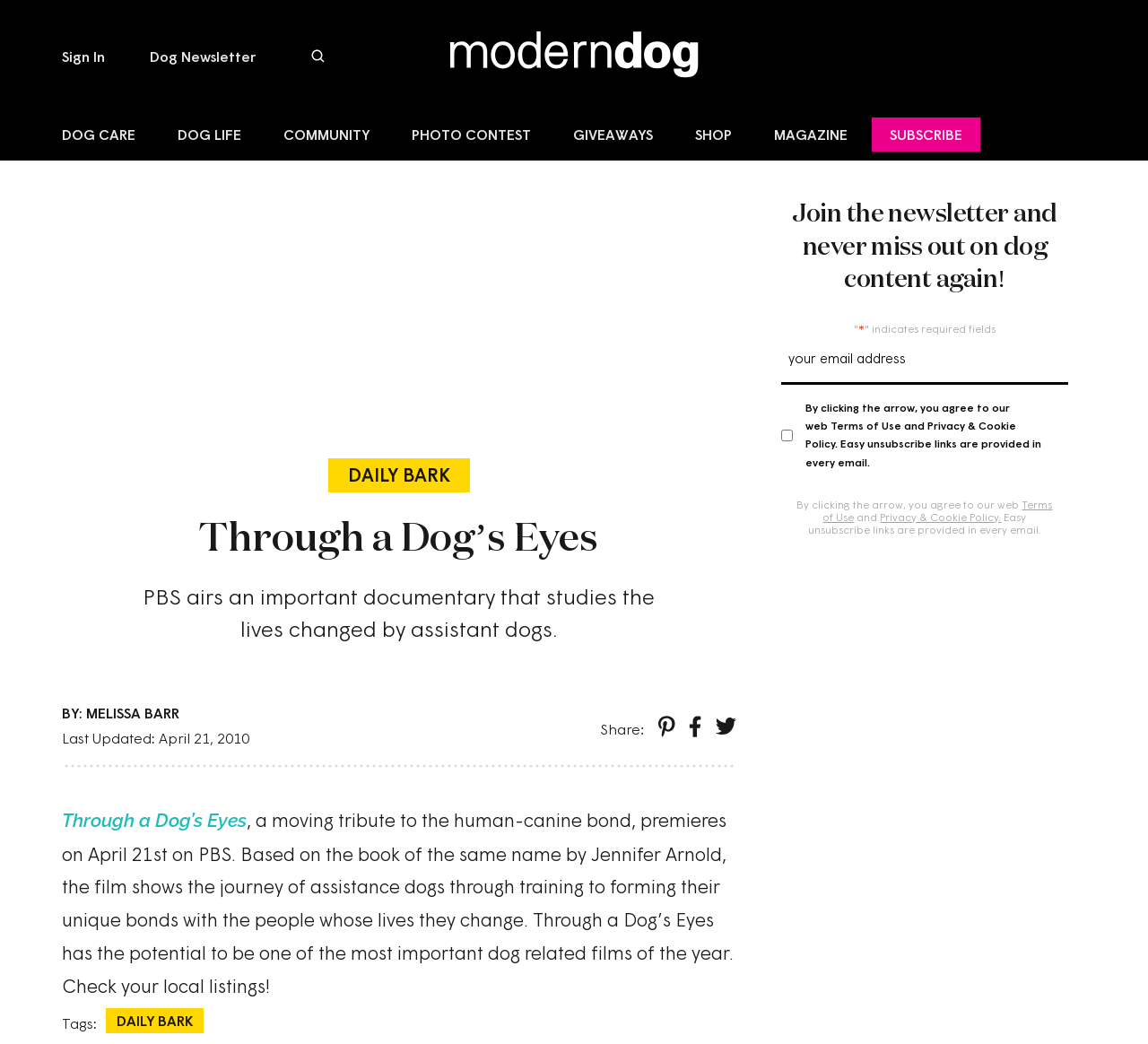Based on the visual content of the image, answer the question thoroughly: What is the name of the documentary?

I found the answer by looking at the heading 'Through a Dog’s Eyes' which is a prominent element on the webpage, and it is also mentioned in the text 'PBS airs an important documentary that studies the lives changed by assistant dogs.'